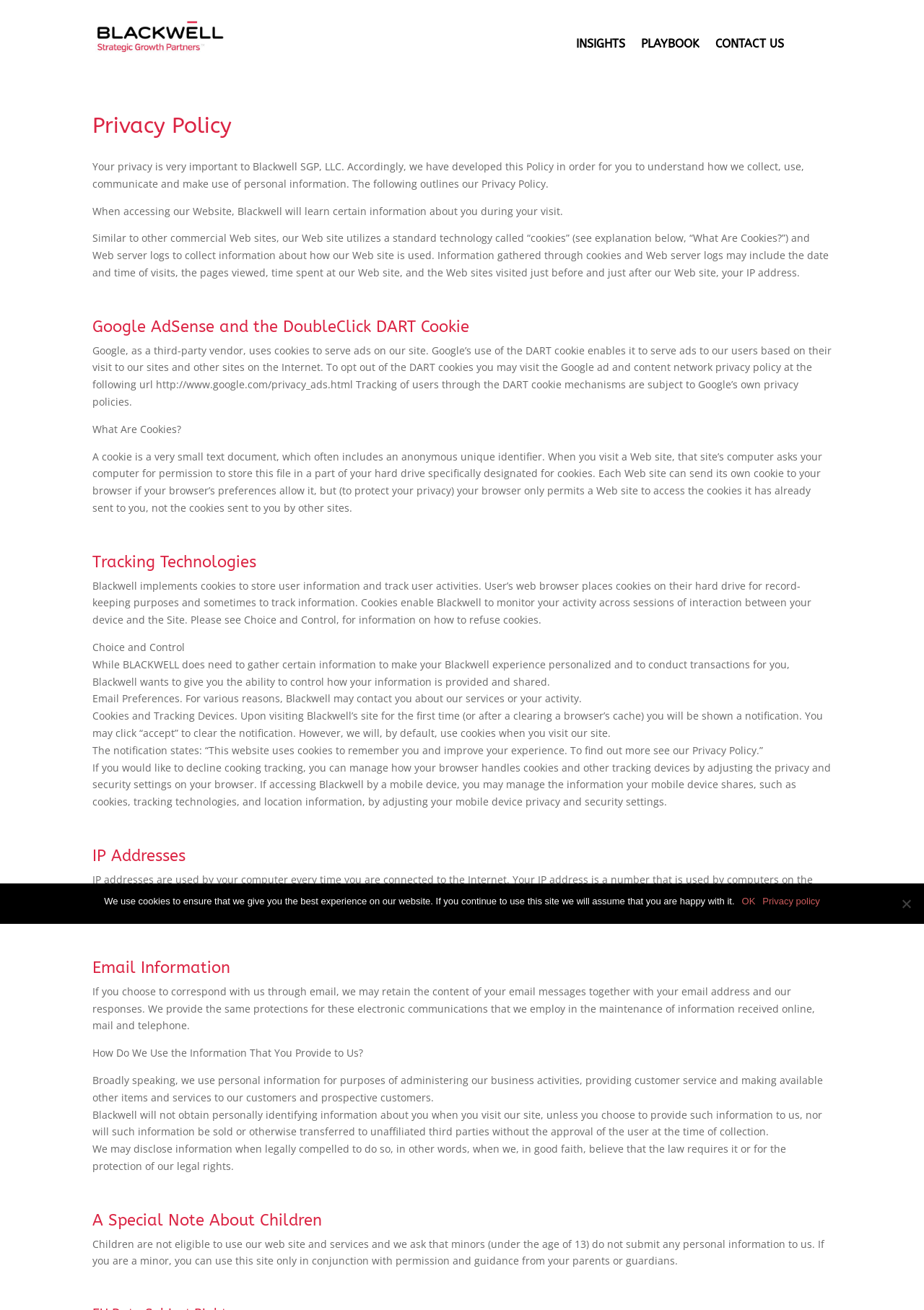Using the information shown in the image, answer the question with as much detail as possible: What is the purpose of IP addresses?

The purpose of IP addresses is to identify a user's computer and enable data to be sent to the user, as explained in the 'IP Addresses' section of the policy. IP addresses are automatically collected by Blackwell's web server as part of demographic and profile data known as 'traffic data'.